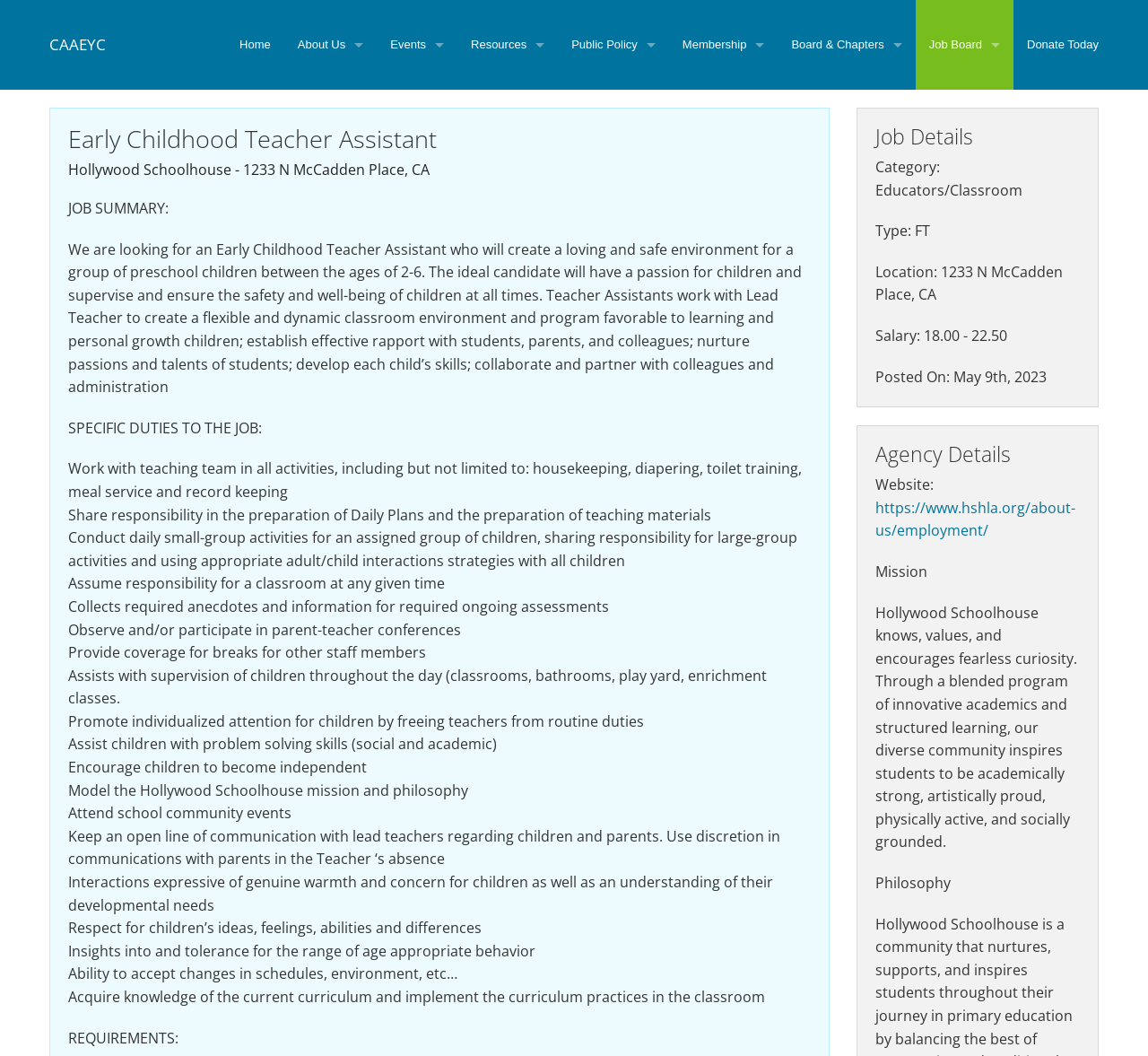Find the bounding box coordinates of the element to click in order to complete this instruction: "Click the 'https://www.hshla.org/about-us/employment/' link". The bounding box coordinates must be four float numbers between 0 and 1, denoted as [left, top, right, bottom].

[0.762, 0.471, 0.937, 0.512]